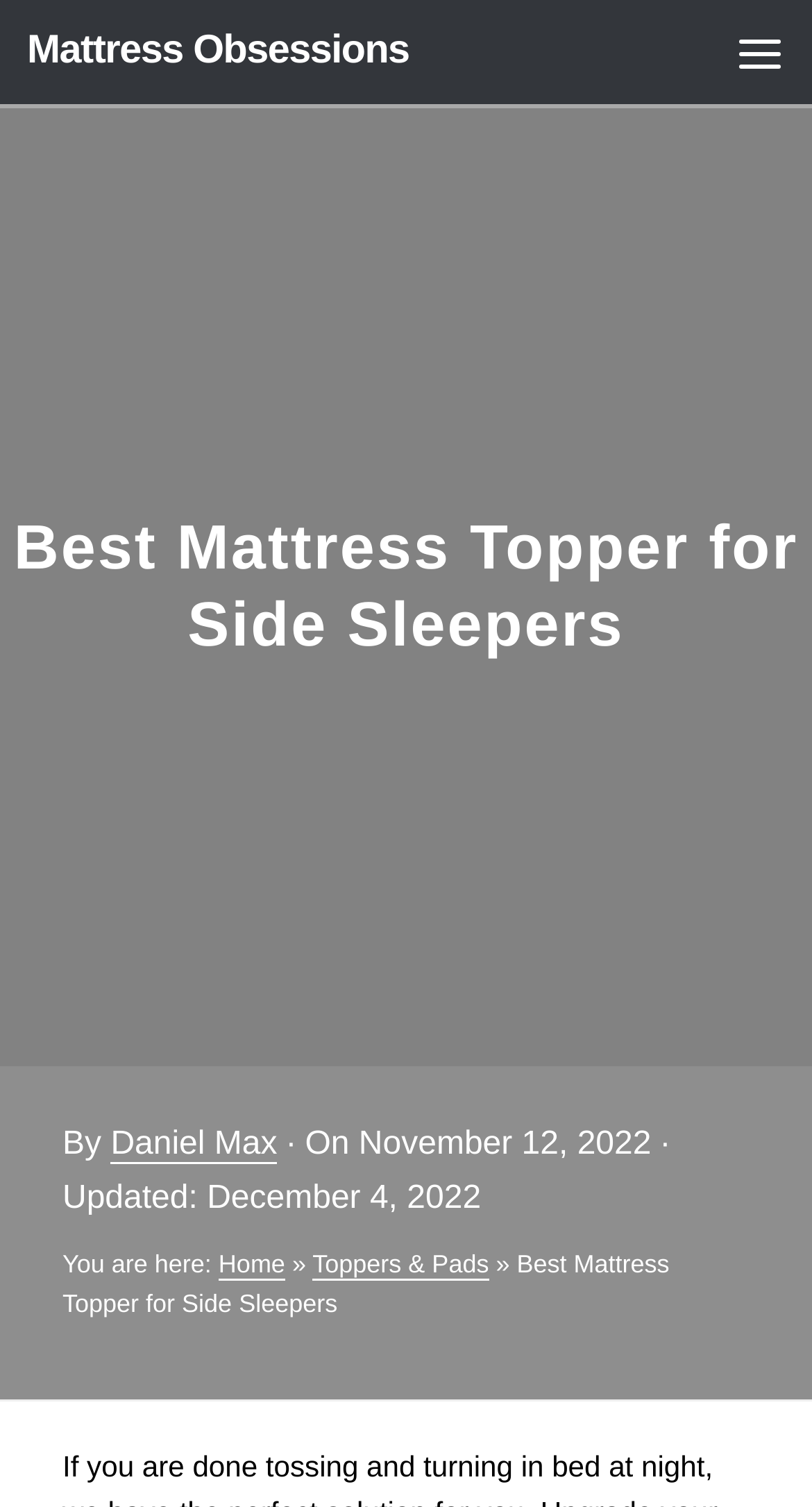Provide the bounding box coordinates in the format (top-left x, top-left y, bottom-right x, bottom-right y). All values are floating point numbers between 0 and 1. Determine the bounding box coordinate of the UI element described as: Mattress Obsessions

[0.033, 0.0, 0.504, 0.069]